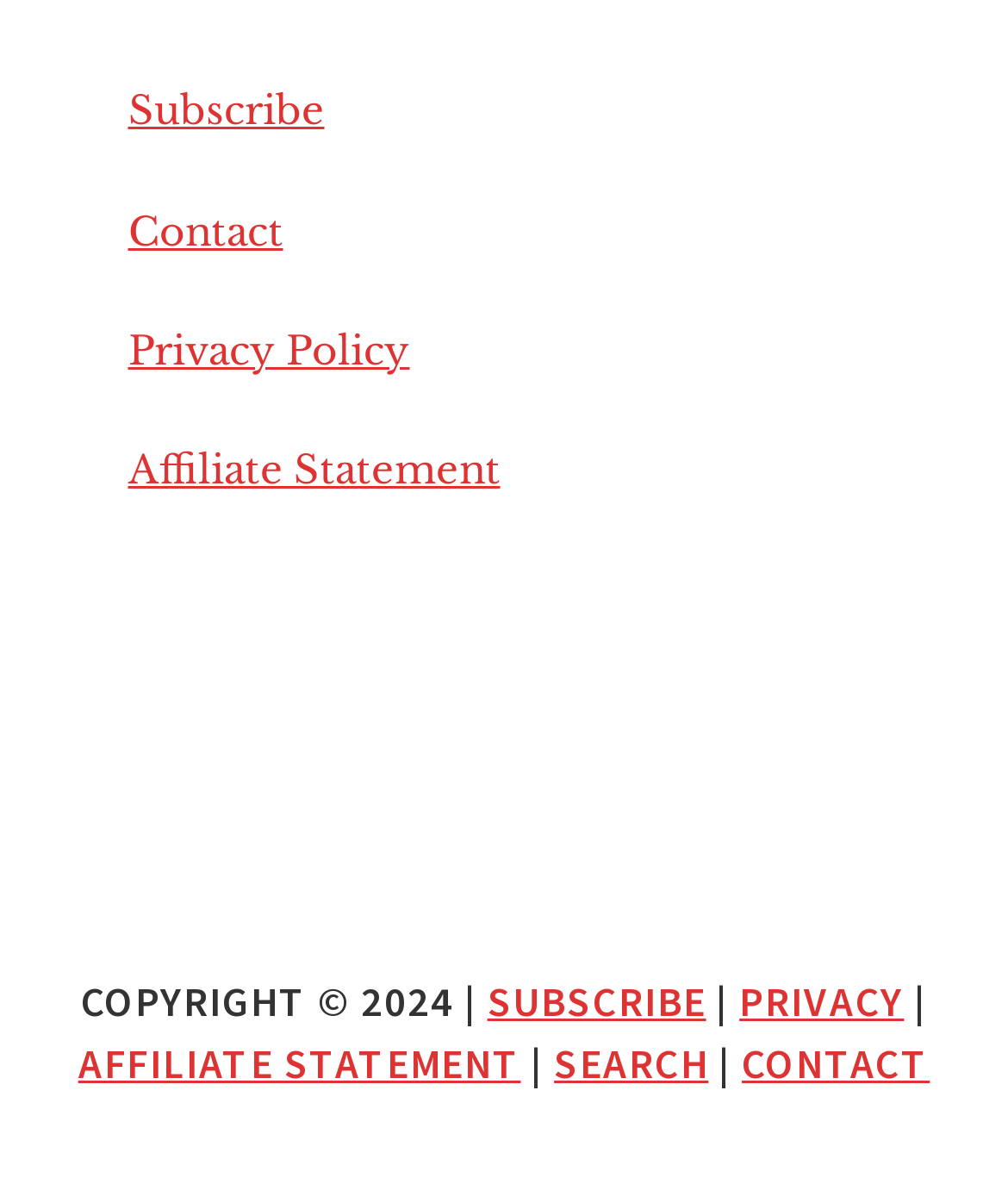Determine the bounding box for the UI element as described: "Opening explorer". The coordinates should be represented as four float numbers between 0 and 1, formatted as [left, top, right, bottom].

None